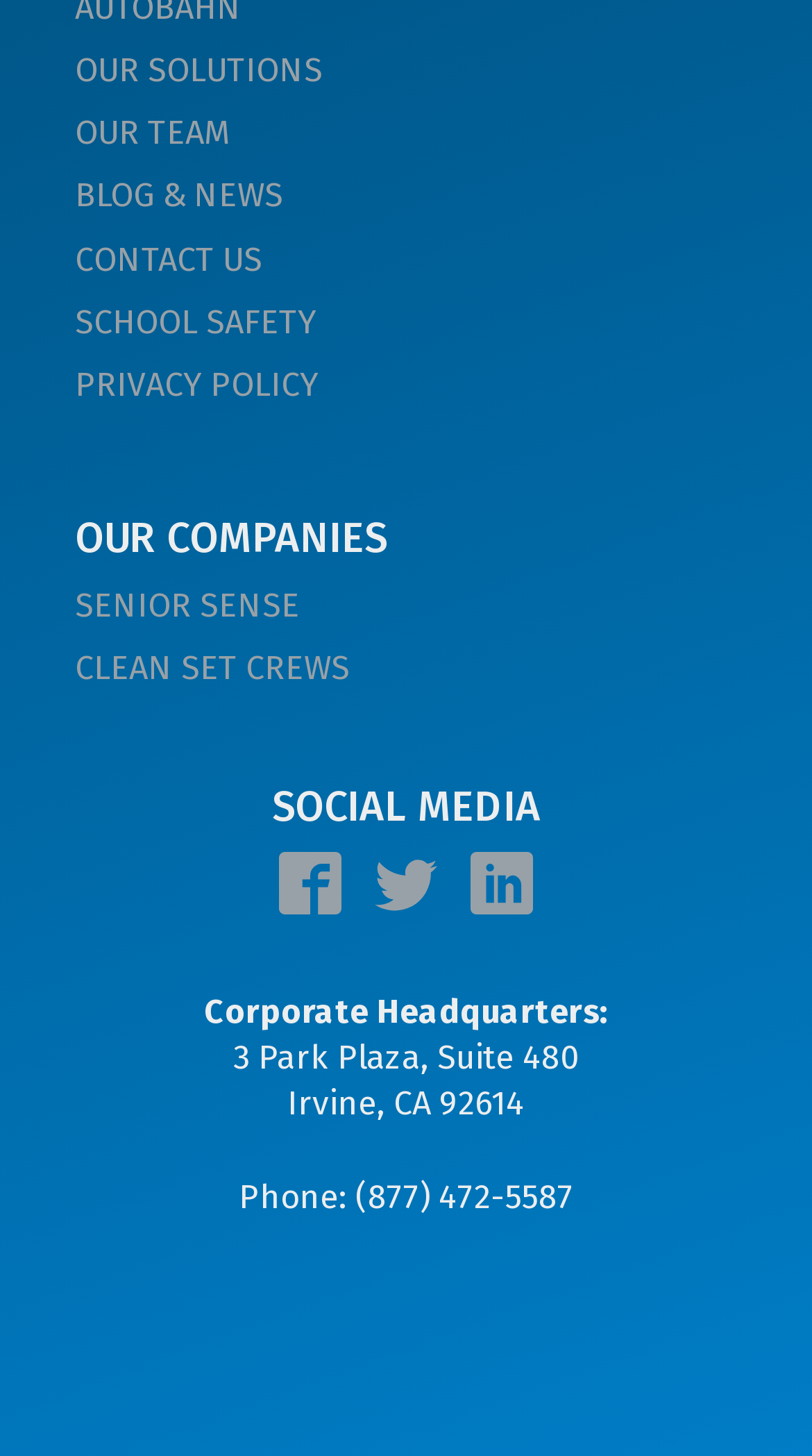How many social media links are available?
Please ensure your answer to the question is detailed and covers all necessary aspects.

I counted the number of social media links by looking at the links under the 'SOCIAL MEDIA' heading, which are 'Visit our Facebook', 'Visit our Twitter', and 'Visit our LinkedIn'. Therefore, there are 3 social media links available.